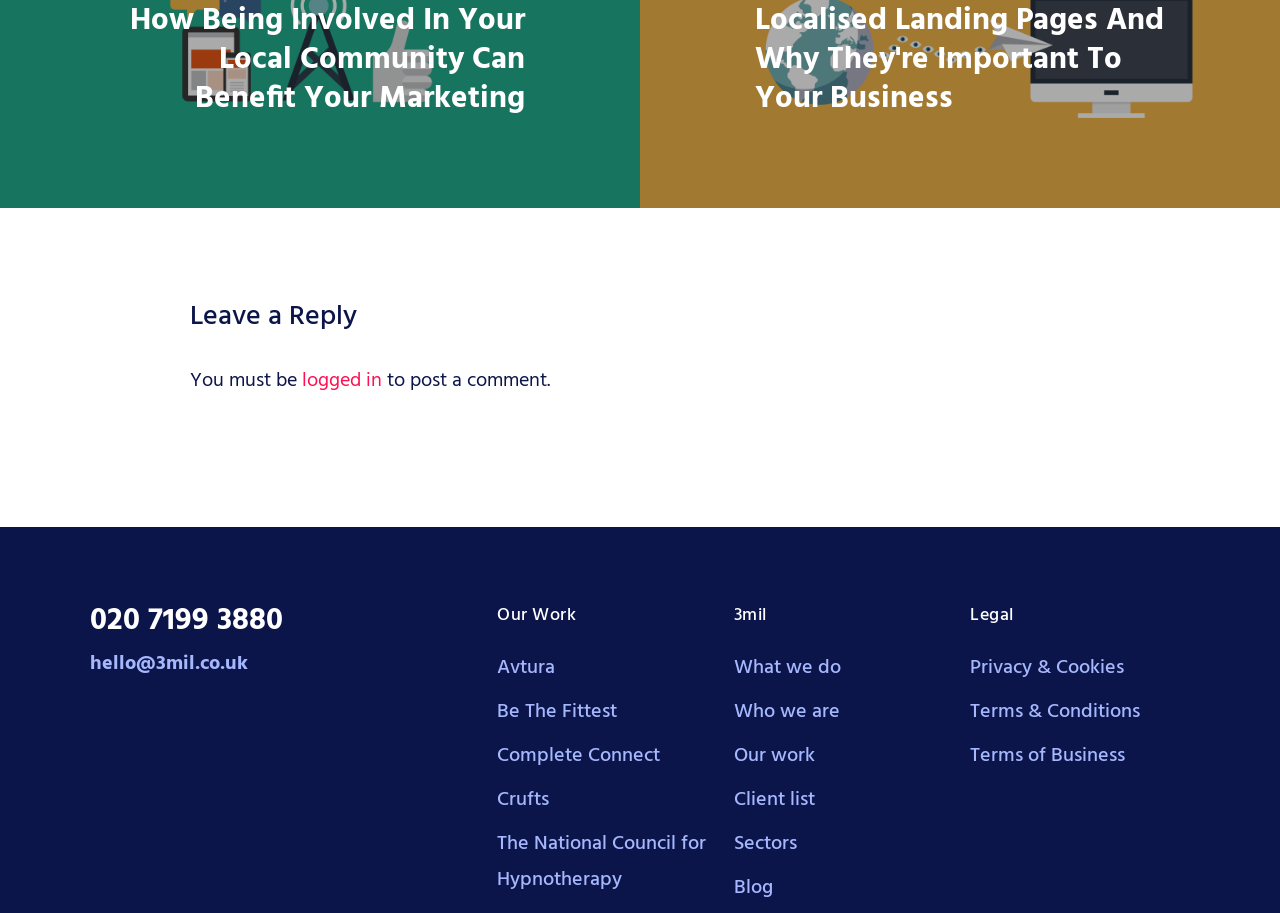Locate the bounding box coordinates of the element that should be clicked to fulfill the instruction: "Read the blog".

[0.573, 0.955, 0.604, 0.99]